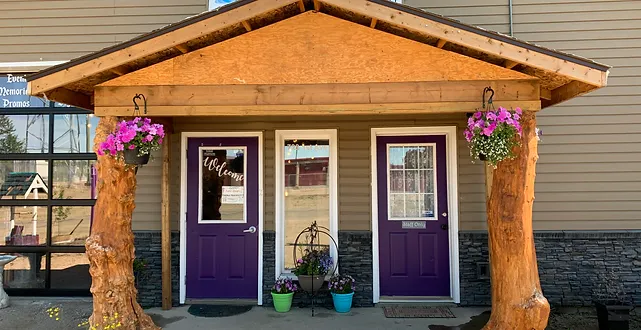Craft a descriptive caption that covers all aspects of the image.

The image showcases a charming entrance under a wooden canopy, beautifully framed by two rustic tree trunks. The front features two doors, each painted a vibrant purple, with decorative elements such as white window panes and welcoming signage. Flower pots filled with colorful blooms add a touch of vibrancy and warmth to the scene. Above the doors, hanging baskets overflowing with flowers provide an inviting atmosphere. The exterior is set against a simple, light-colored building, enhancing the cozy and welcoming vibe of this establishment.